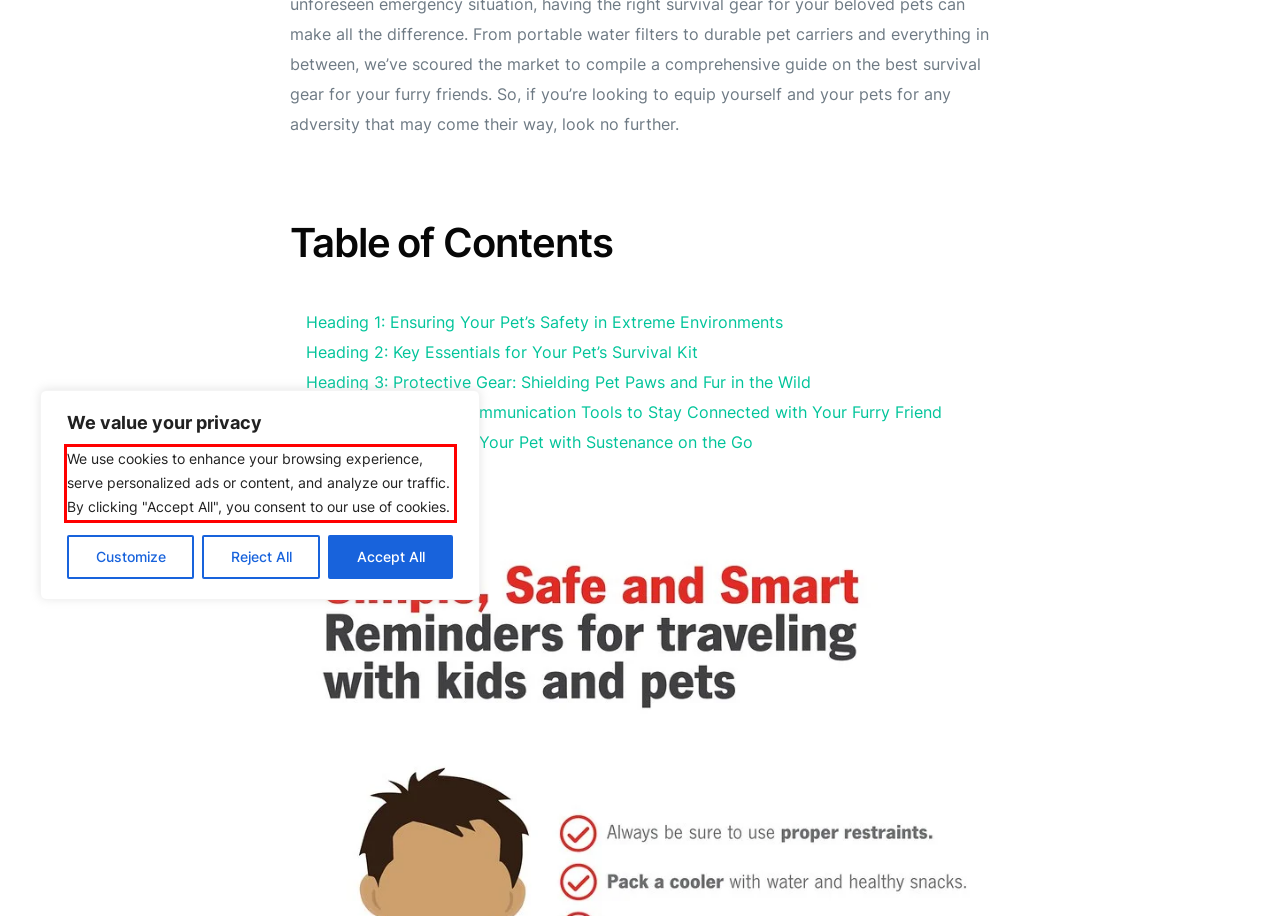The screenshot provided shows a webpage with a red bounding box. Apply OCR to the text within this red bounding box and provide the extracted content.

We use cookies to enhance your browsing experience, serve personalized ads or content, and analyze our traffic. By clicking "Accept All", you consent to our use of cookies.